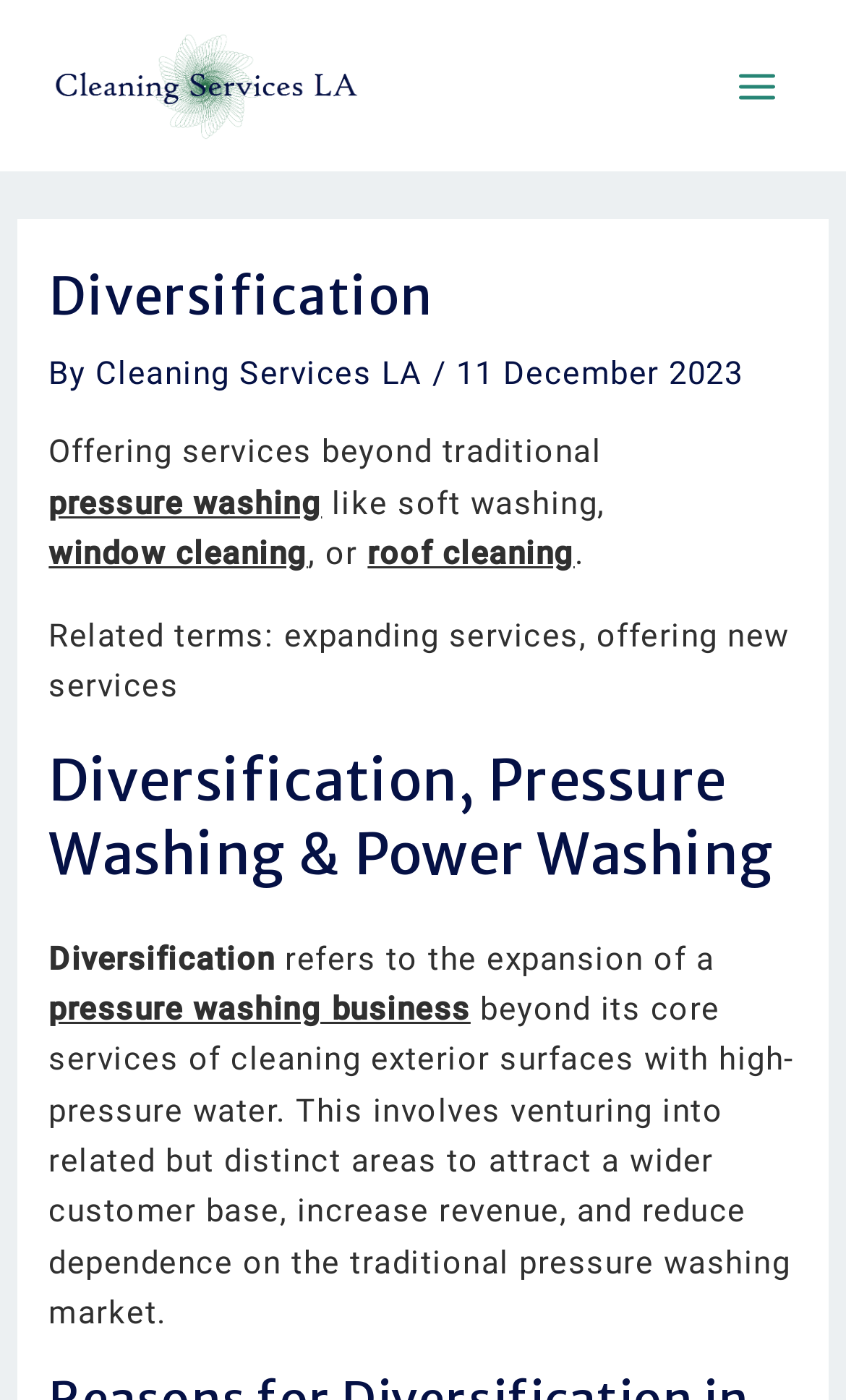What is the date mentioned on the webpage?
Provide a detailed and extensive answer to the question.

The date mentioned on the webpage is 11 December 2023, which is located below the heading and is a static text element.